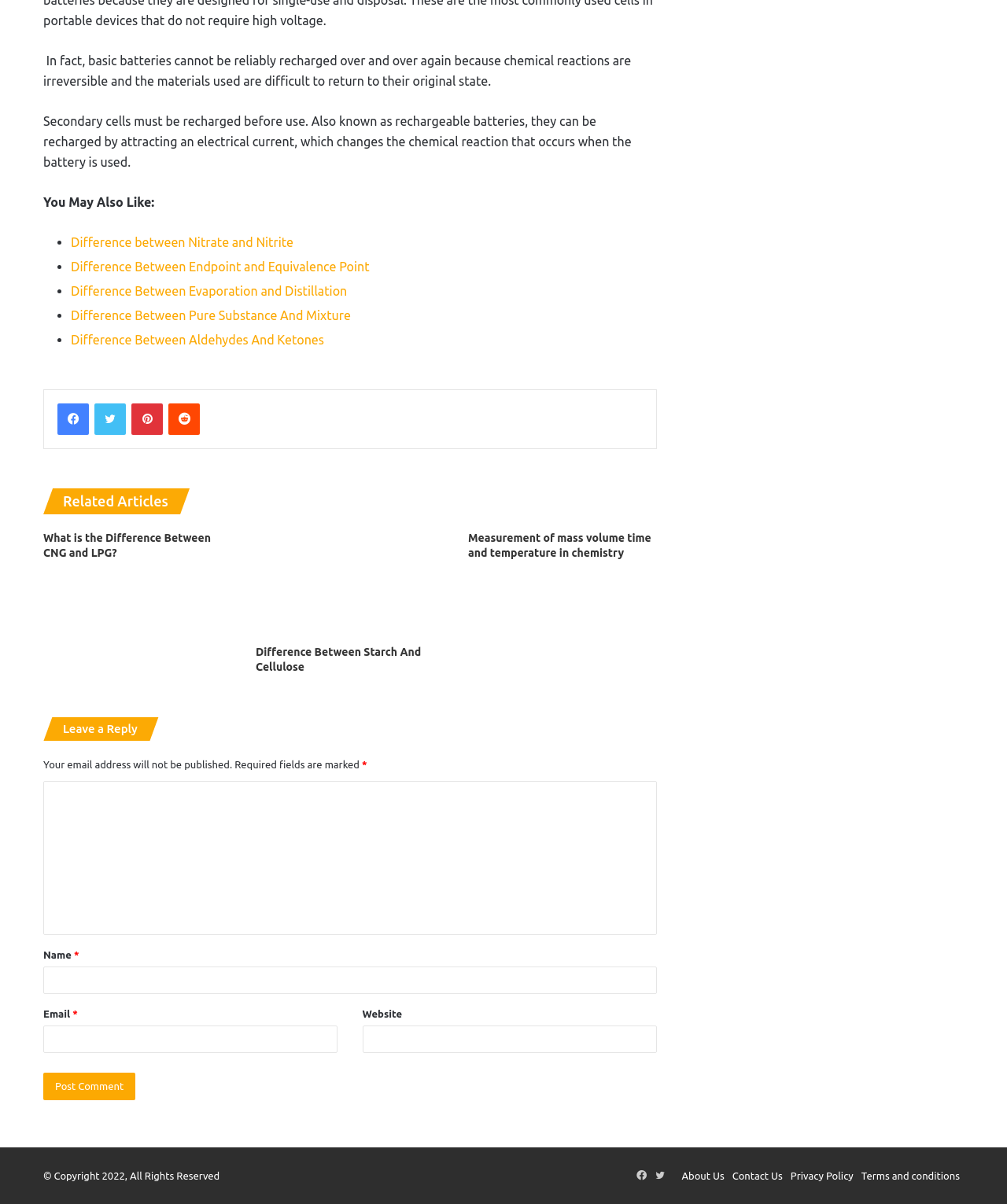Determine the bounding box coordinates of the region to click in order to accomplish the following instruction: "Click on the Post Comment button". Provide the coordinates as four float numbers between 0 and 1, specifically [left, top, right, bottom].

[0.043, 0.891, 0.135, 0.914]